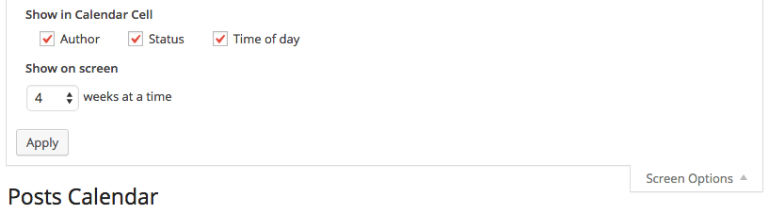Using the information in the image, could you please answer the following question in detail:
What is the purpose of the 'Apply' button?

The 'Apply' button is positioned to implement the customized display settings, streamlining the scheduling process for content creators and editors.